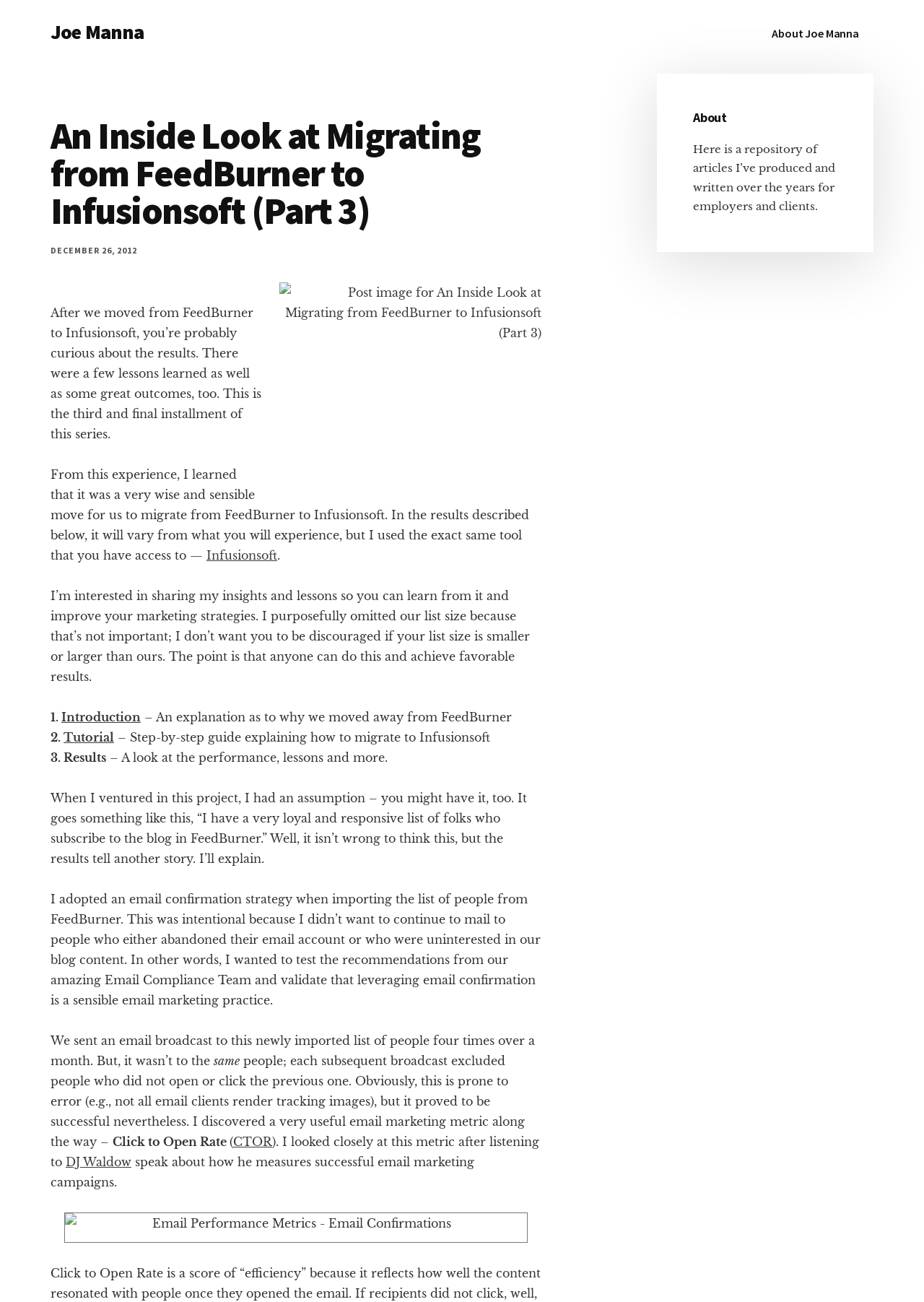Analyze and describe the webpage in a detailed narrative.

This webpage is an article titled "An Inside Look at Migrating from FeedBurner to Infusionsoft (Part 3)" by Joe Manna. At the top, there are two skip links, one for main content and one for primary sidebar. Below these links, the author's name "Joe Manna" is displayed, along with a description "Content authored by Joe Manna".

The main navigation menu is located on the right side of the page, with a link to "About Joe Manna". The article's title is a heading, followed by a time stamp "DECEMBER 26, 2012" and a post image.

The article's content is divided into sections, with headings and paragraphs of text. The first section introduces the topic, explaining that the author migrated from FeedBurner to Infusionsoft and shares lessons learned and outcomes. The text is accompanied by links to "Infusionsoft" and other relevant resources.

The article then proceeds to outline three points: Introduction, Tutorial, and Results. Each point has a brief description and a link to more information. The Results section is further divided into subtopics, including the author's assumption about their email list, their email confirmation strategy, and the results of their email broadcasts.

Throughout the article, there are several images, including a post image and an image illustrating email performance metrics. The text is well-structured, with headings, links, and images breaking up the content.

On the right side of the page, there is a primary sidebar with a heading "Primary Sidebar" and a subheading "About". Below this, there is a brief description of the author's repository of articles.